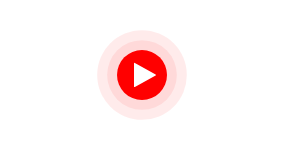What is the color of the center of the play button icon?
Analyze the screenshot and provide a detailed answer to the question.

The caption specifically mentions that the play button icon has a bold red center, which implies that the central part of the icon is a vibrant red color.